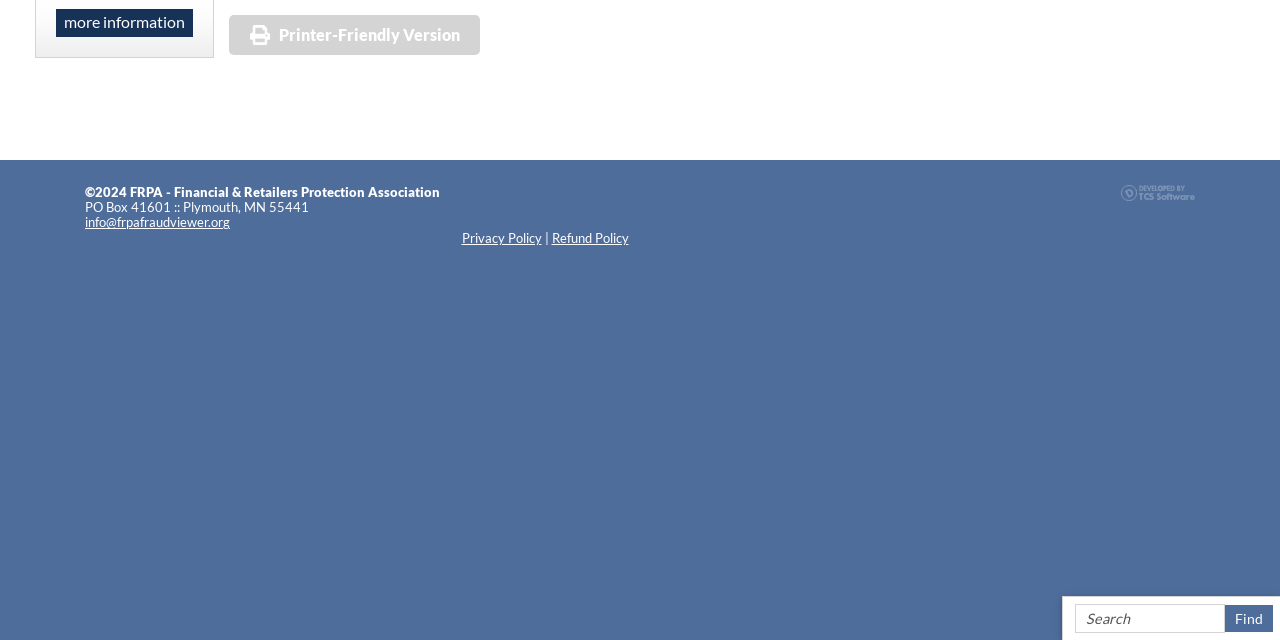Please locate the UI element described by "alt="Developed by TCS Software"" and provide its bounding box coordinates.

[0.876, 0.287, 0.934, 0.312]